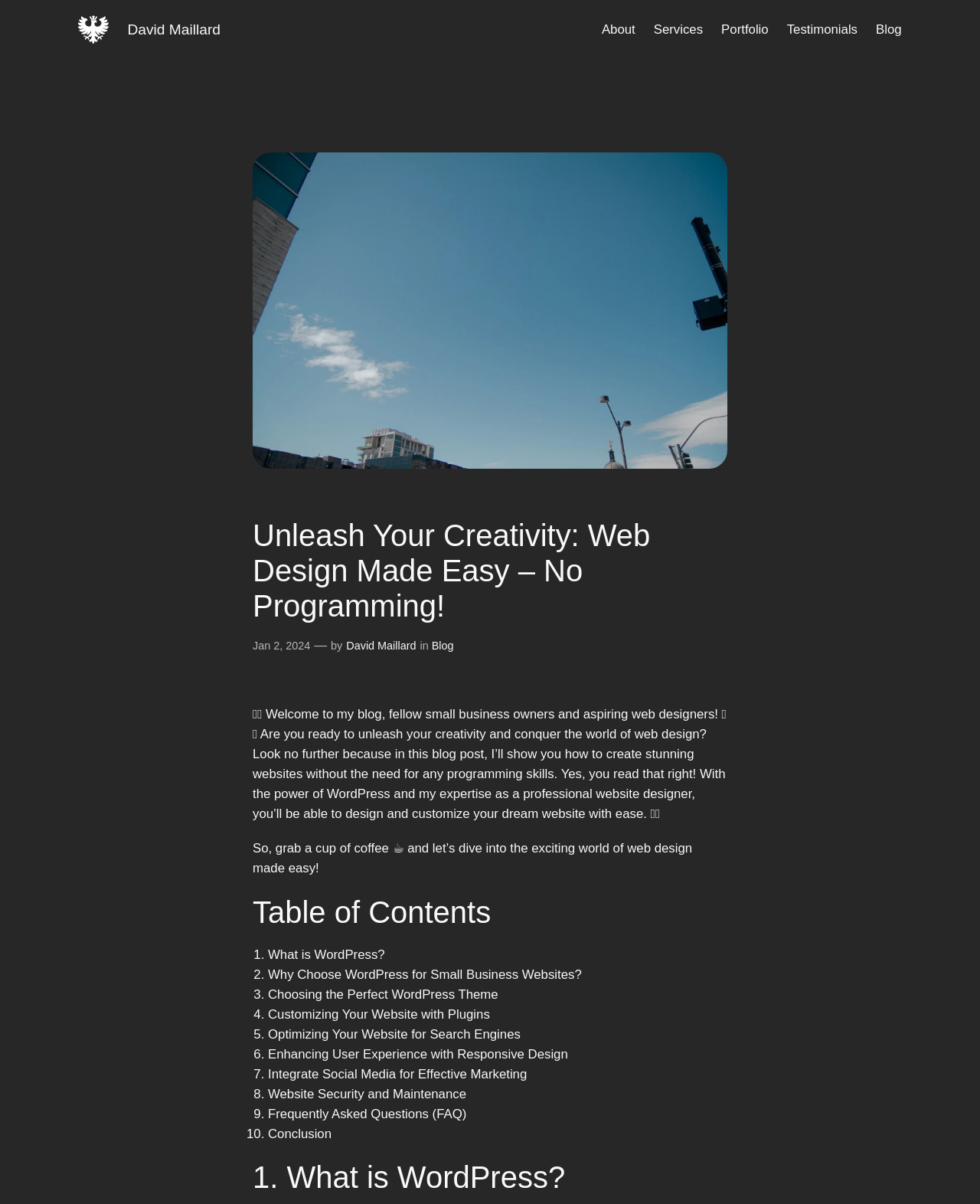Can you determine the main header of this webpage?

Unleash Your Creativity: Web Design Made Easy – No Programming!